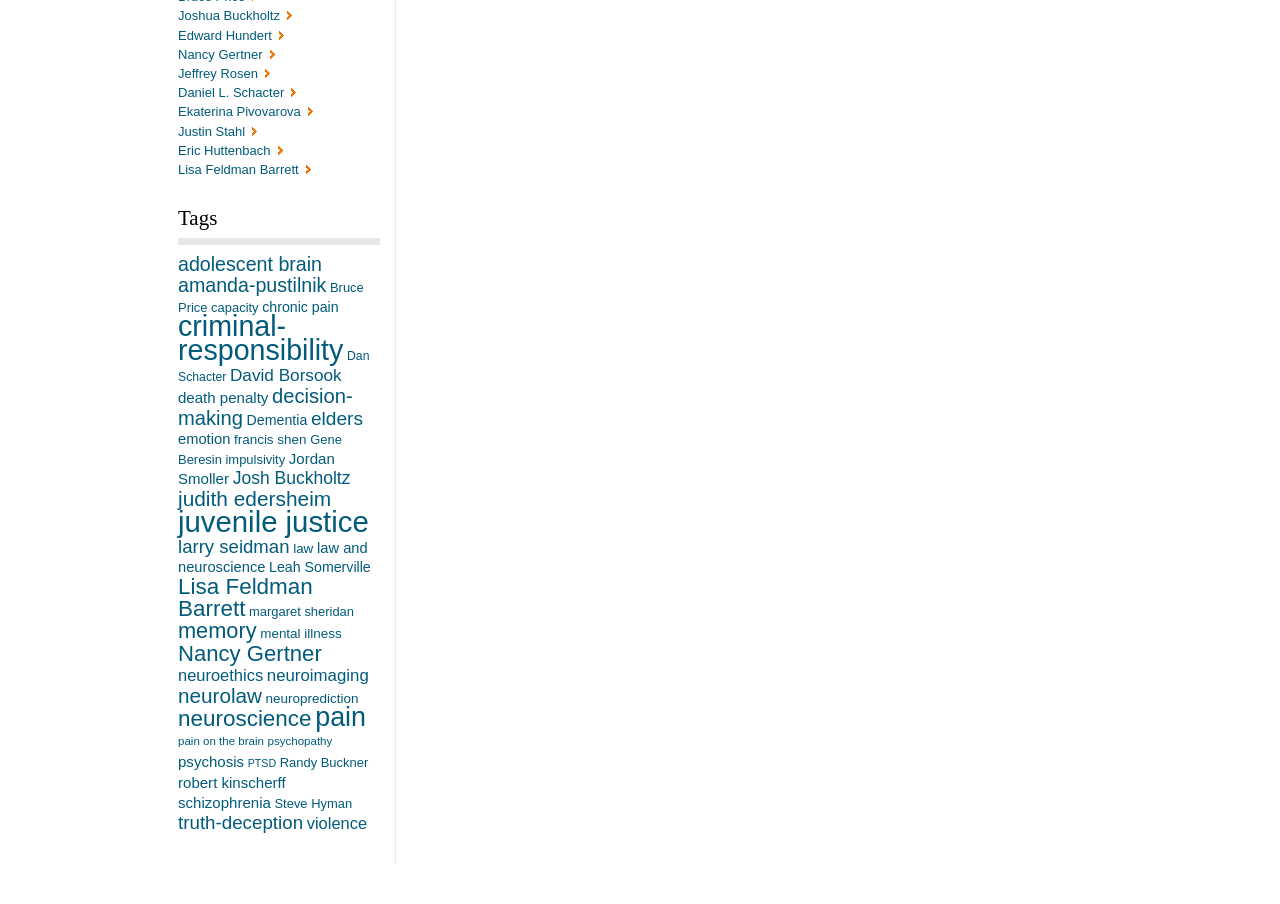Please specify the bounding box coordinates of the clickable region to carry out the following instruction: "Explore articles about adolescent brain". The coordinates should be four float numbers between 0 and 1, in the format [left, top, right, bottom].

[0.139, 0.28, 0.252, 0.305]